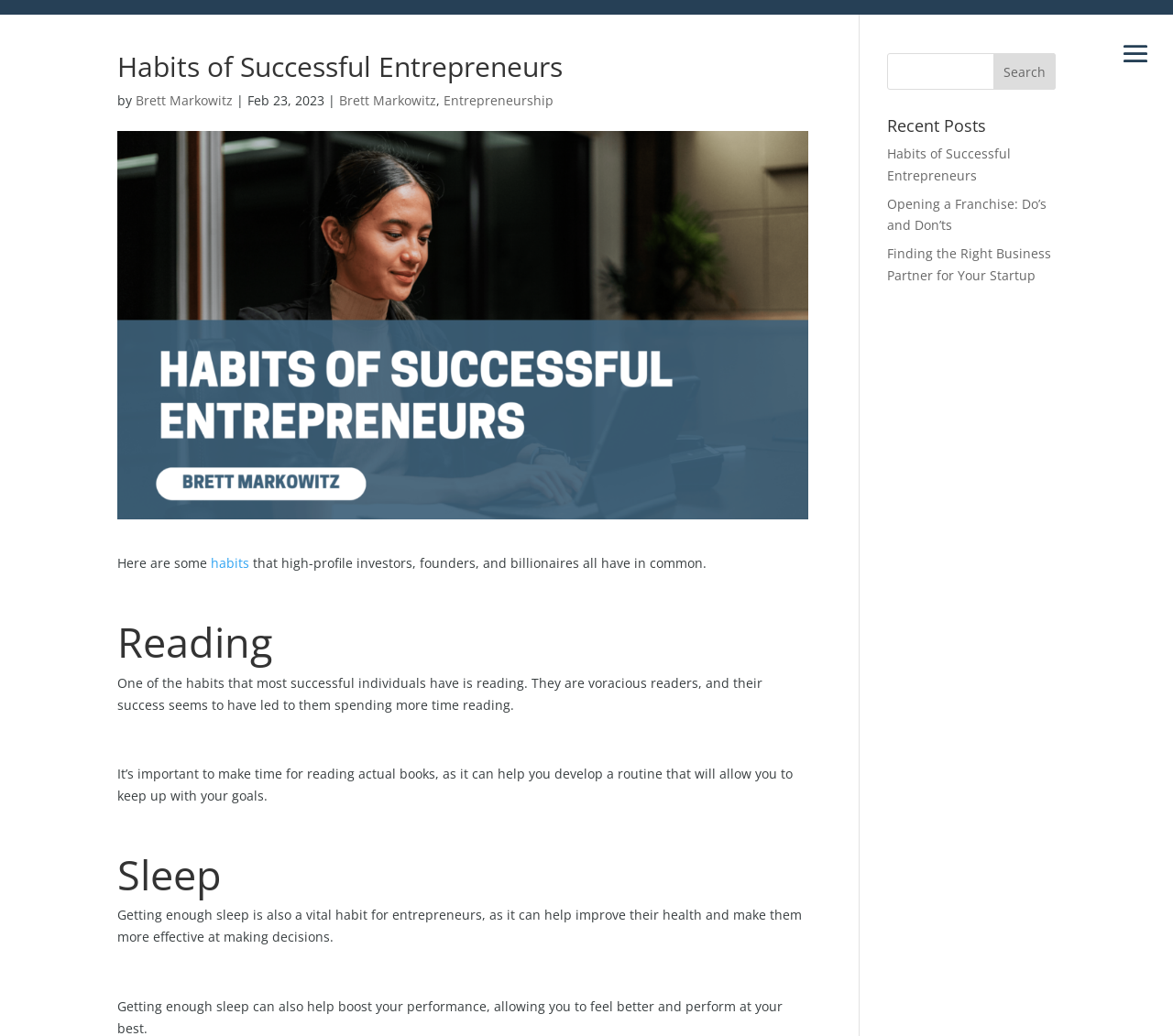Provide the bounding box coordinates of the area you need to click to execute the following instruction: "Check out the post about opening a franchise".

[0.756, 0.188, 0.892, 0.226]